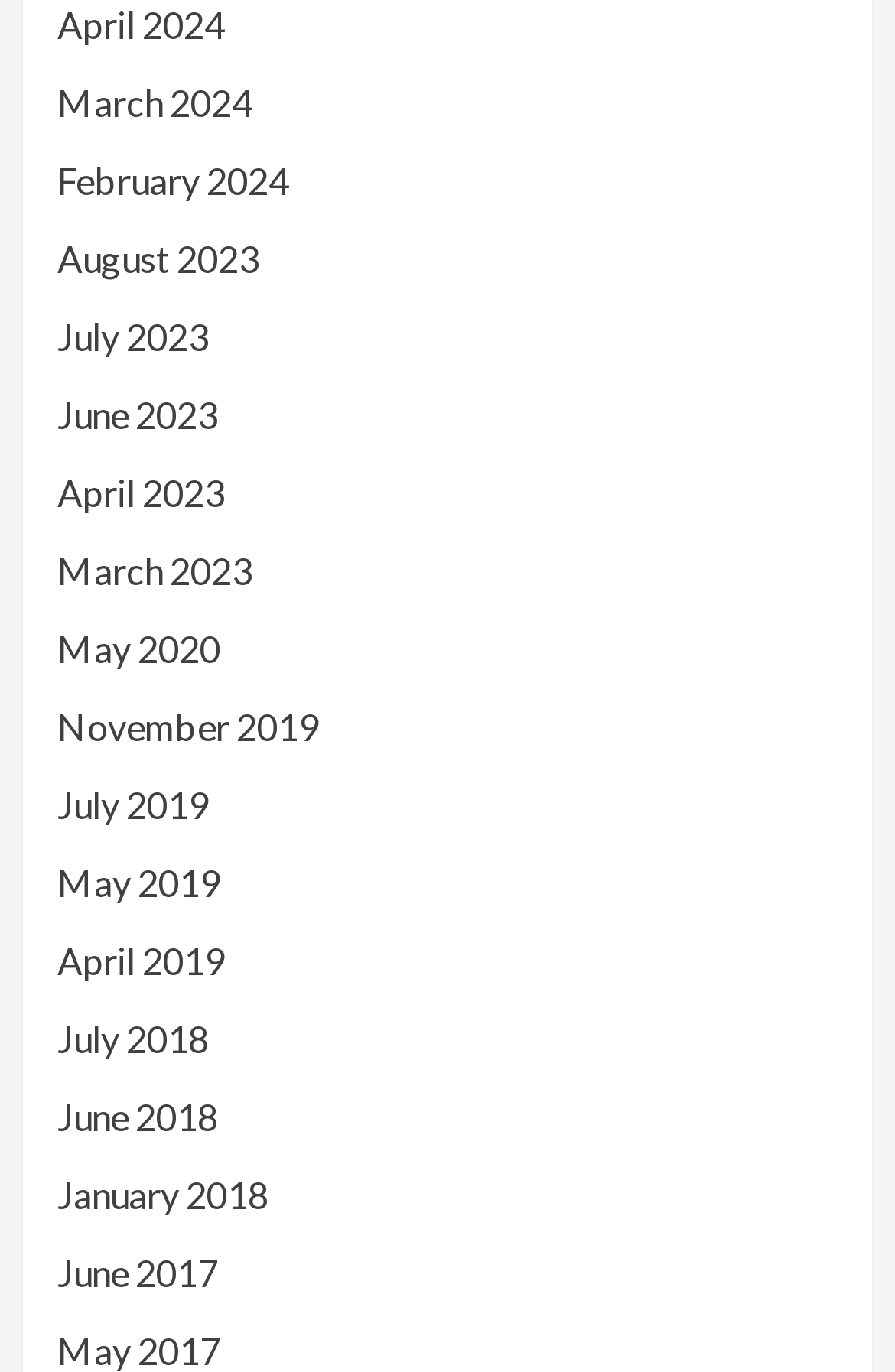How many months are listed from the year 2019?
Give a comprehensive and detailed explanation for the question.

I counted the links related to the year 2019, which are 'November 2019', 'July 2019', and 'May 2019', resulting in a total of 3 months.